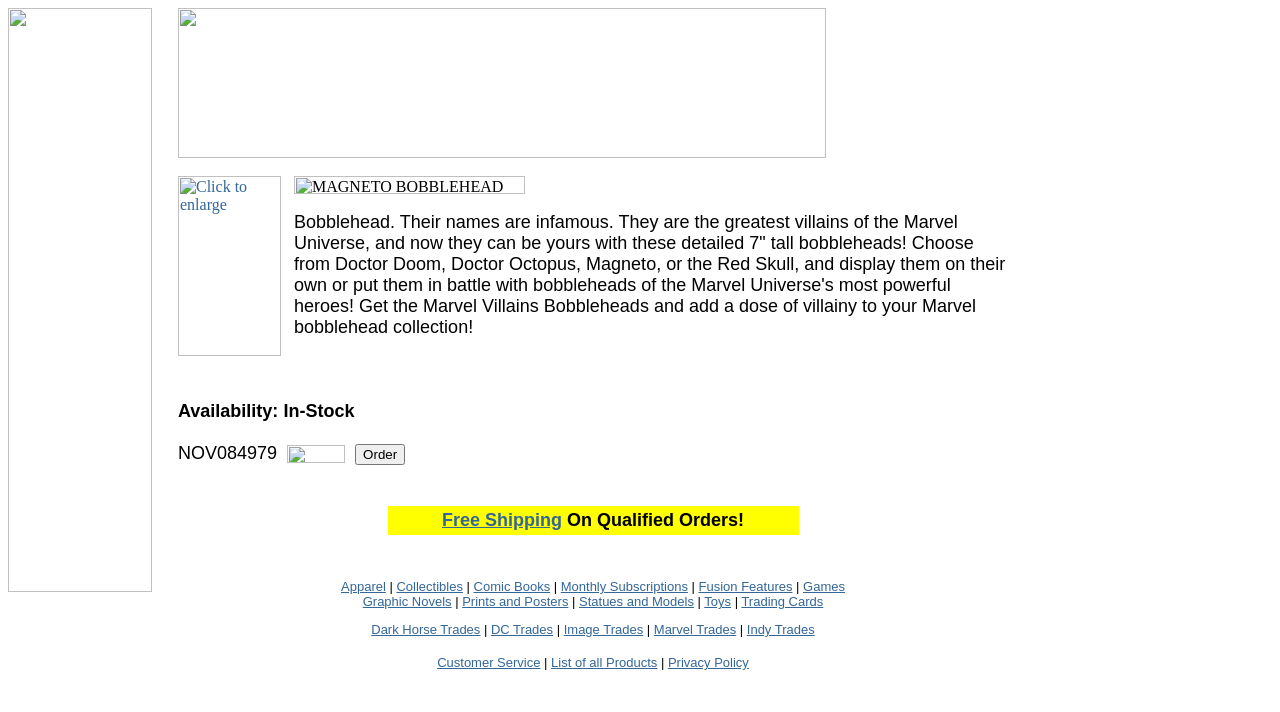Provide an in-depth caption for the webpage.

This webpage is about a Magneto Bobblehead product. At the top, there is a small image, followed by a larger image of the bobblehead. Below the images, there is a link with a description of the product. The description explains that the bobblehead is part of a Marvel Villains collection and provides details about the product.

To the right of the description, there is a table with information about the product, including its availability, price, and an "Order" button. Below the table, there is a section with a heading "Free Shipping On Qualified Orders!" and a link to learn more.

At the bottom of the page, there are several links to different categories, including Apparel, Collectibles, Comic Books, and more. These links are separated by vertical lines, making it easy to navigate to different sections of the website.